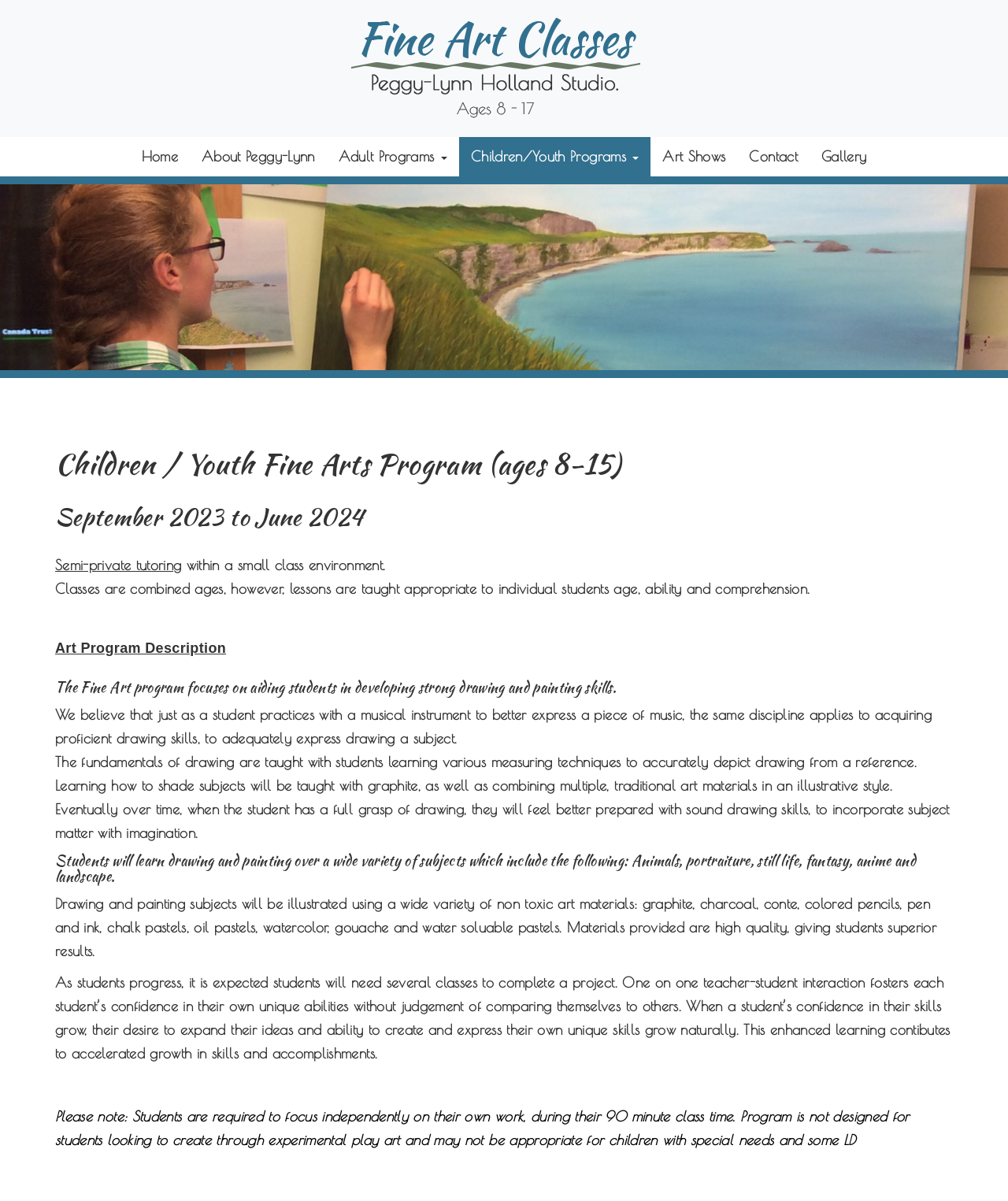How long are the classes in the program?
Carefully analyze the image and provide a detailed answer to the question.

The webpage states that students are required to focus independently on their own work during their 90-minute class time, indicating that each class session lasts for 90 minutes.